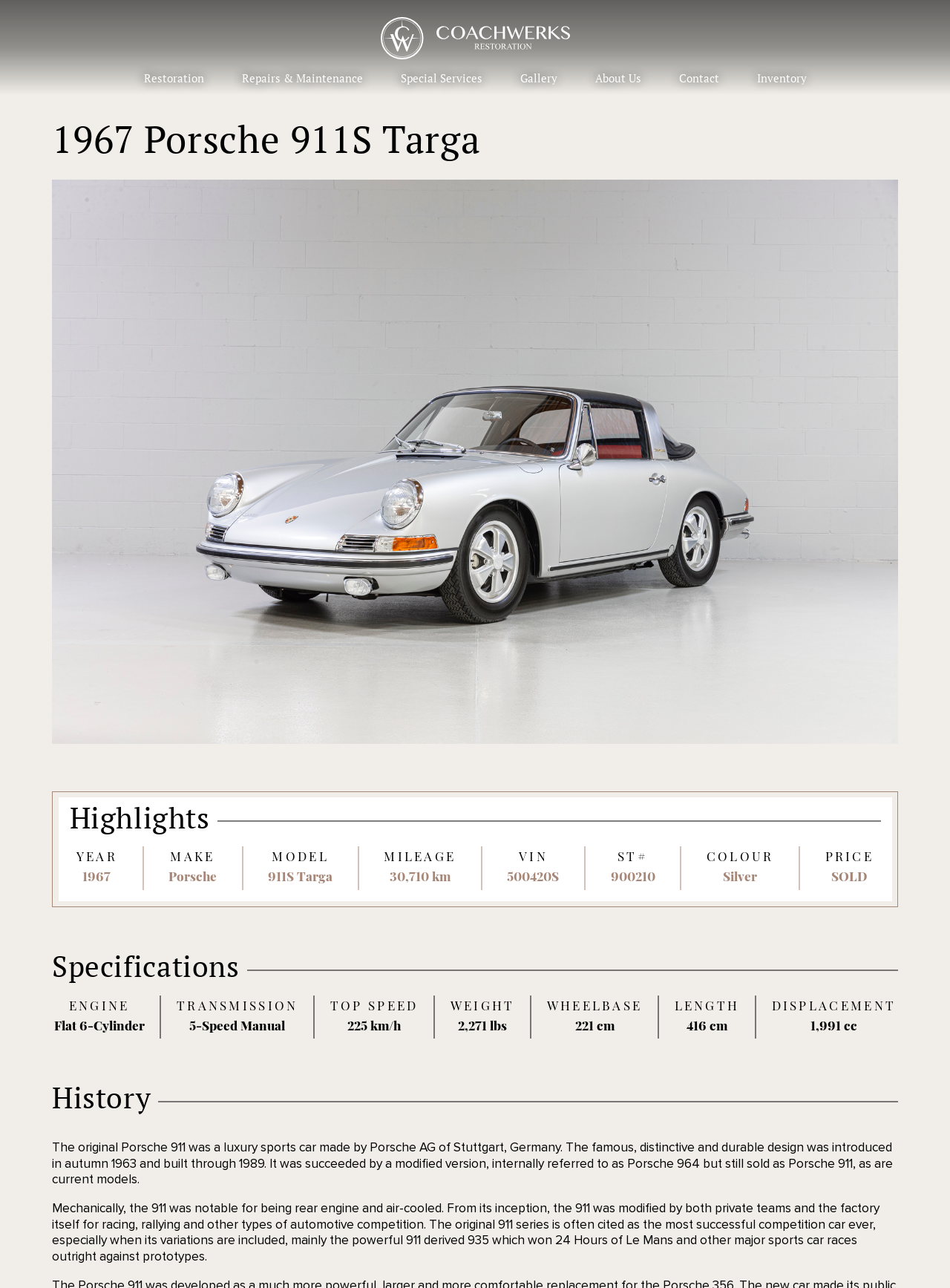What is the color of the car?
Can you provide a detailed and comprehensive answer to the question?

I found the answer by looking at the 'COLOUR' label and its corresponding value 'Silver' in the specifications section of the webpage.